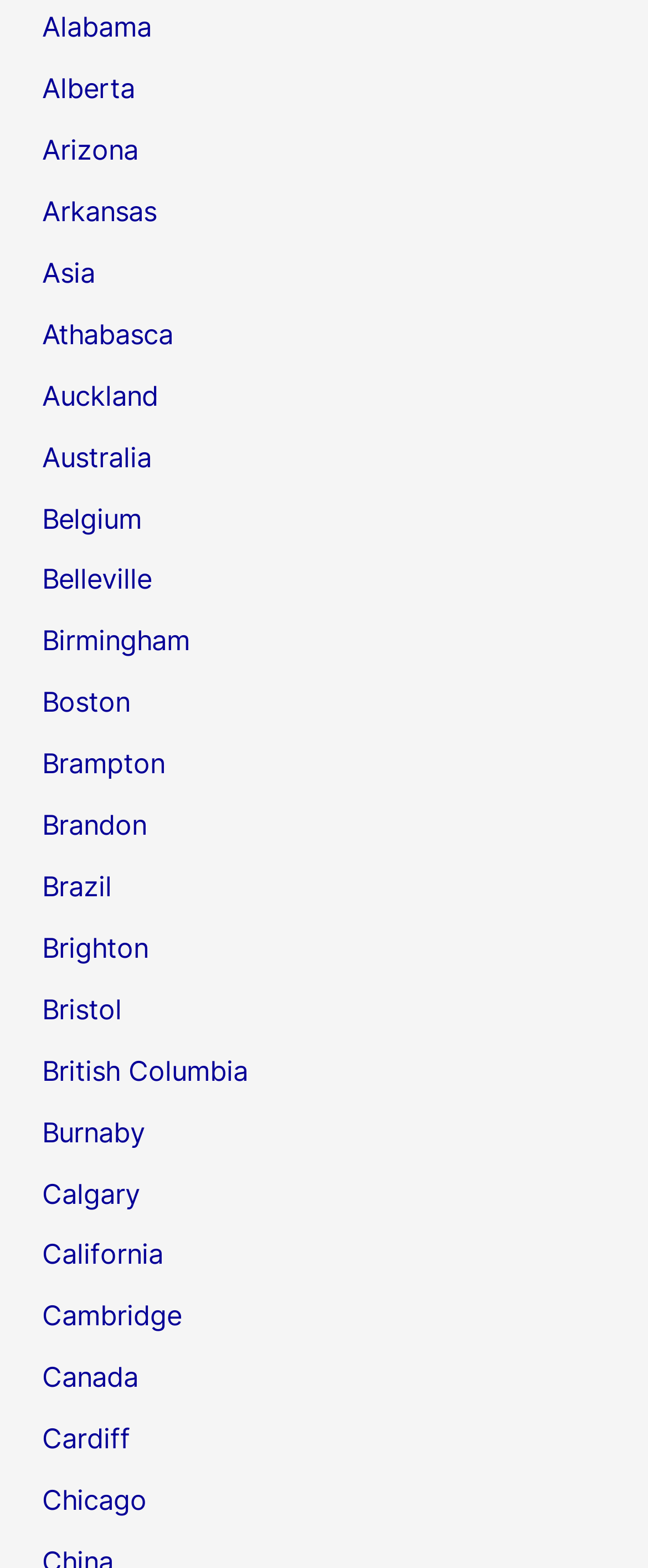Determine the bounding box coordinates of the element's region needed to click to follow the instruction: "learn about Canada". Provide these coordinates as four float numbers between 0 and 1, formatted as [left, top, right, bottom].

[0.065, 0.868, 0.214, 0.889]